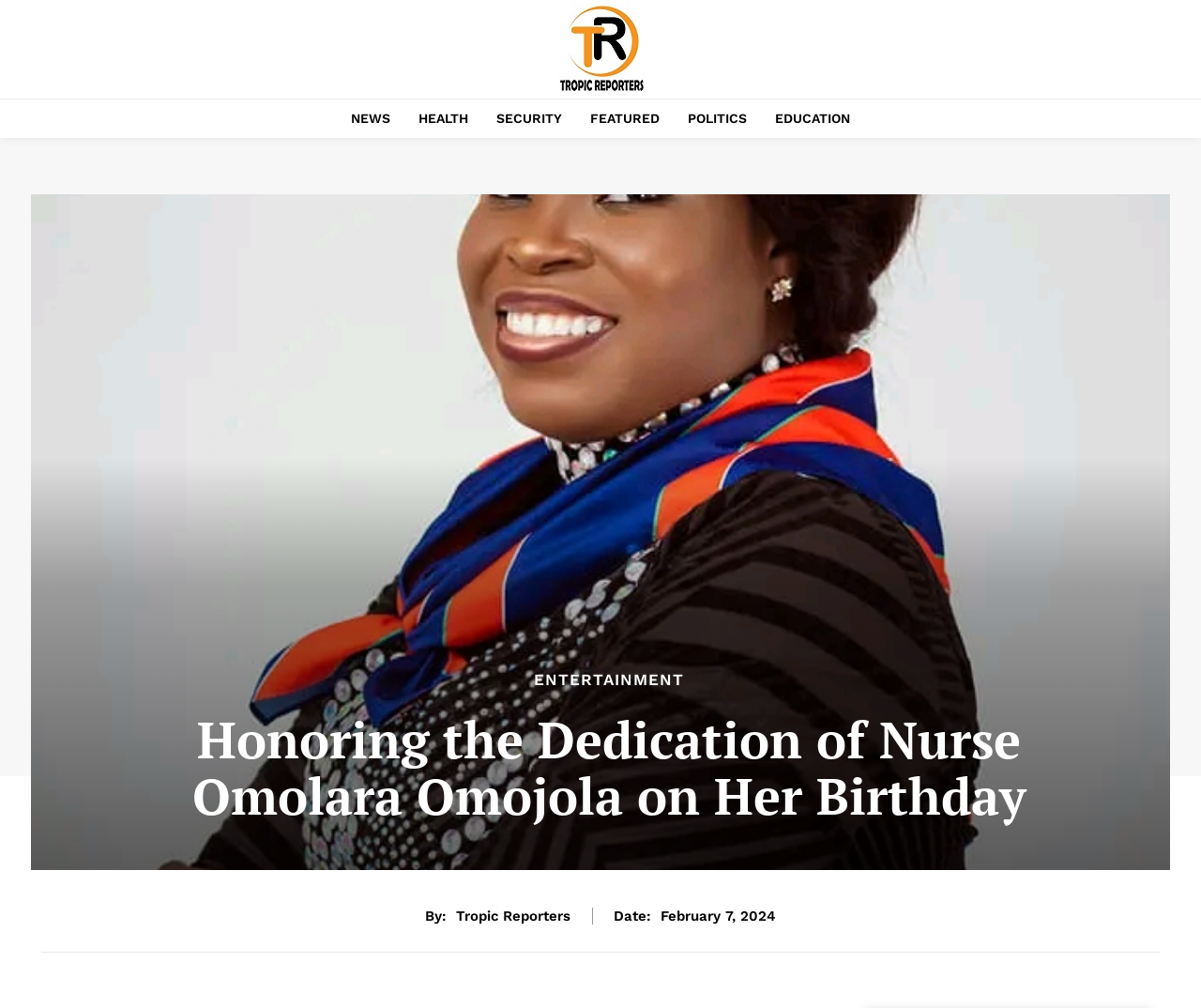Identify the bounding box coordinates of the region that needs to be clicked to carry out this instruction: "Go to NEWS page". Provide these coordinates as four float numbers ranging from 0 to 1, i.e., [left, top, right, bottom].

[0.284, 0.098, 0.333, 0.137]